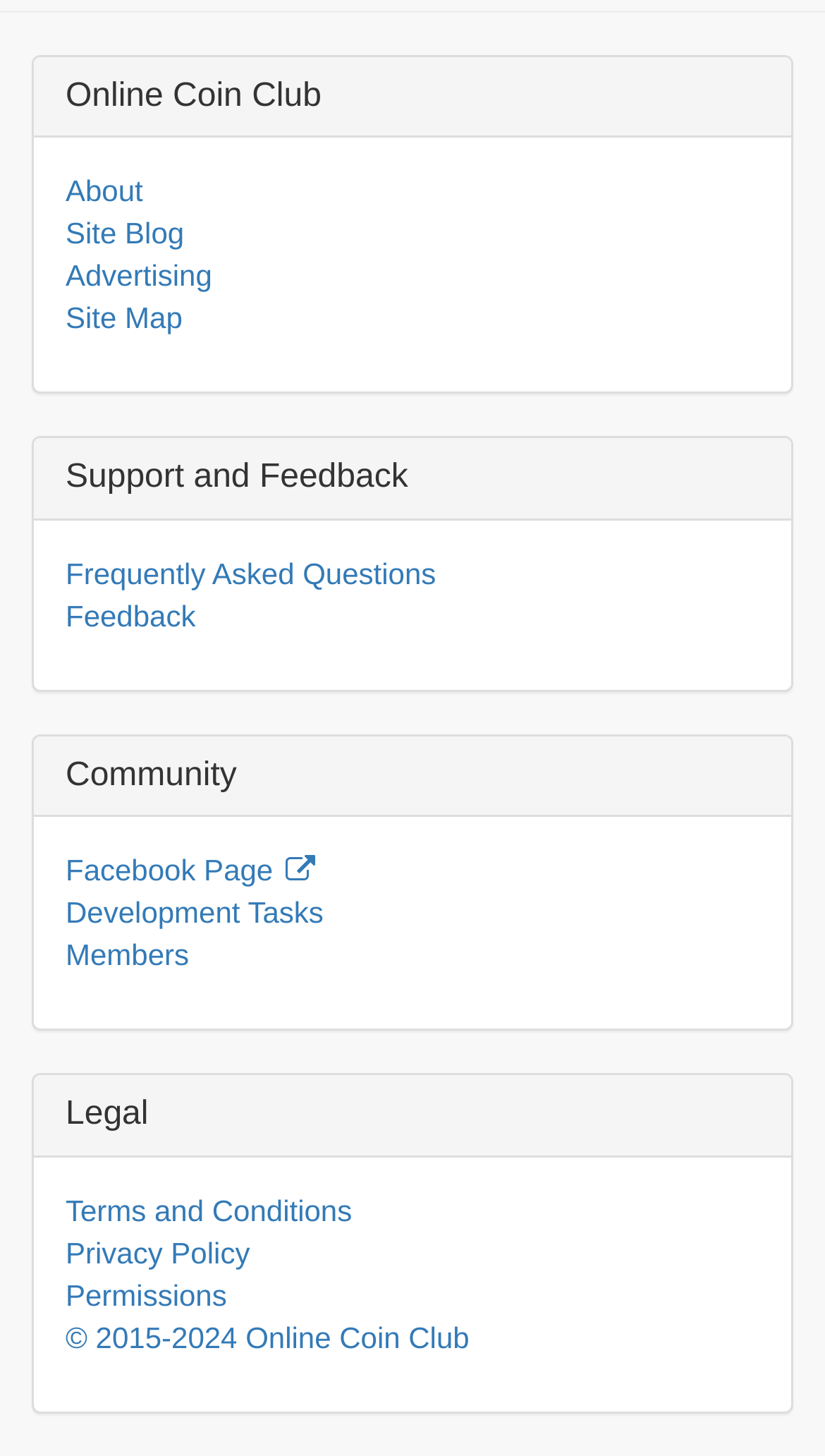From the webpage screenshot, identify the region described by Terms and Conditions. Provide the bounding box coordinates as (top-left x, top-left y, bottom-right x, bottom-right y), with each value being a floating point number between 0 and 1.

[0.079, 0.82, 0.427, 0.843]